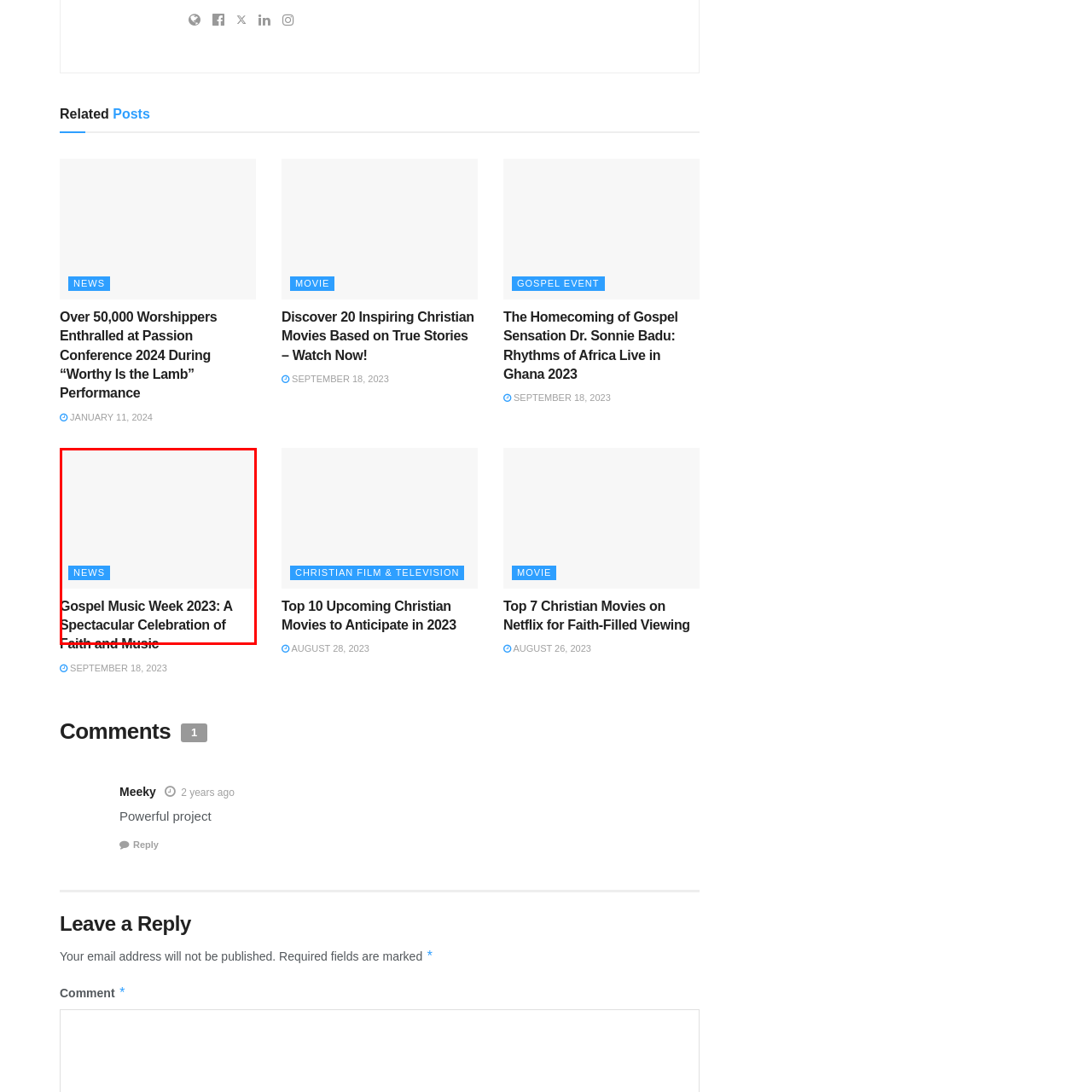View the section of the image outlined in red, What tone does the design of the event convey? Provide your response in a single word or brief phrase.

Celebratory